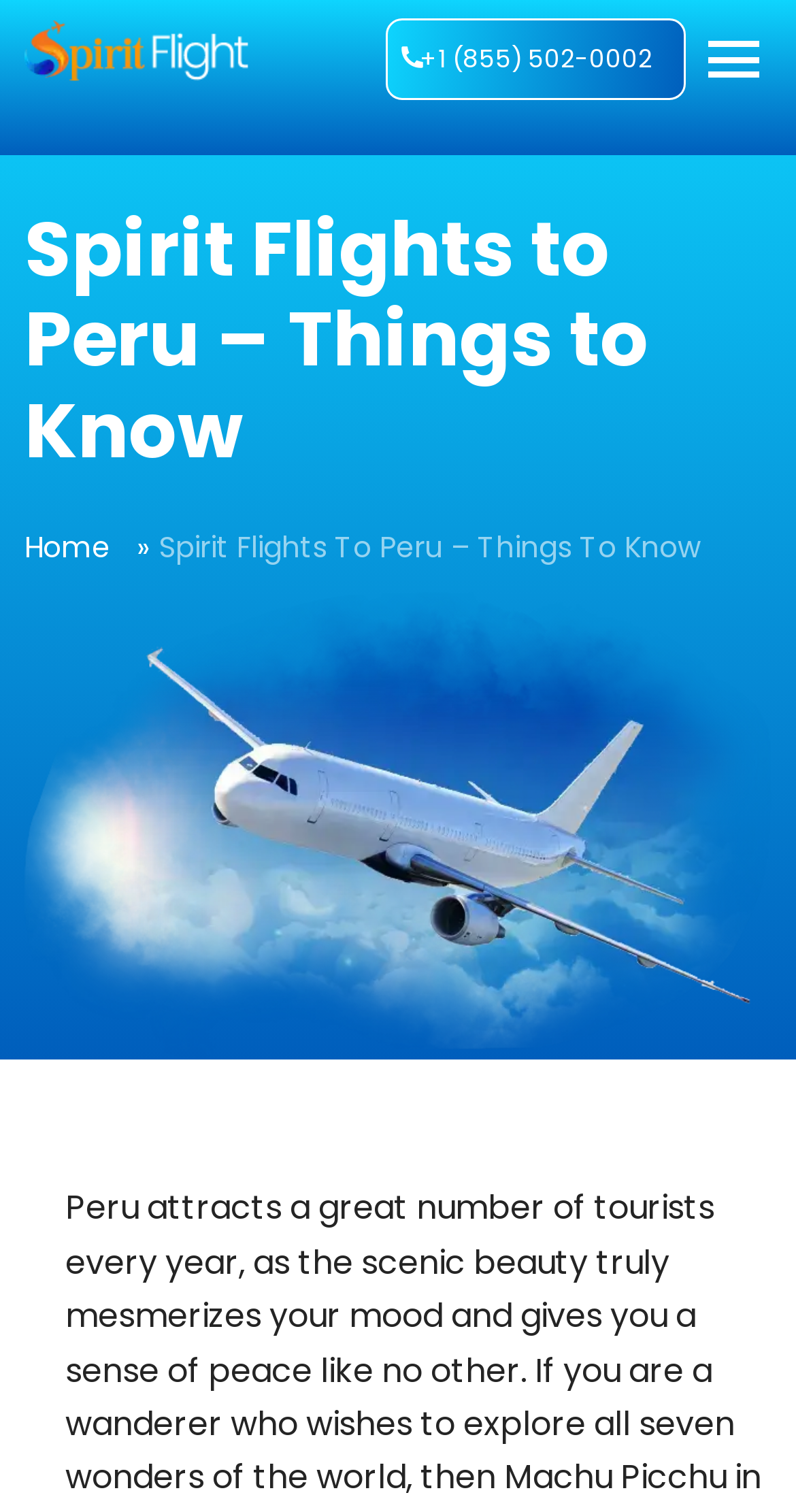Using the description: "+1 (855) 502-0002", determine the UI element's bounding box coordinates. Ensure the coordinates are in the format of four float numbers between 0 and 1, i.e., [left, top, right, bottom].

[0.485, 0.012, 0.862, 0.066]